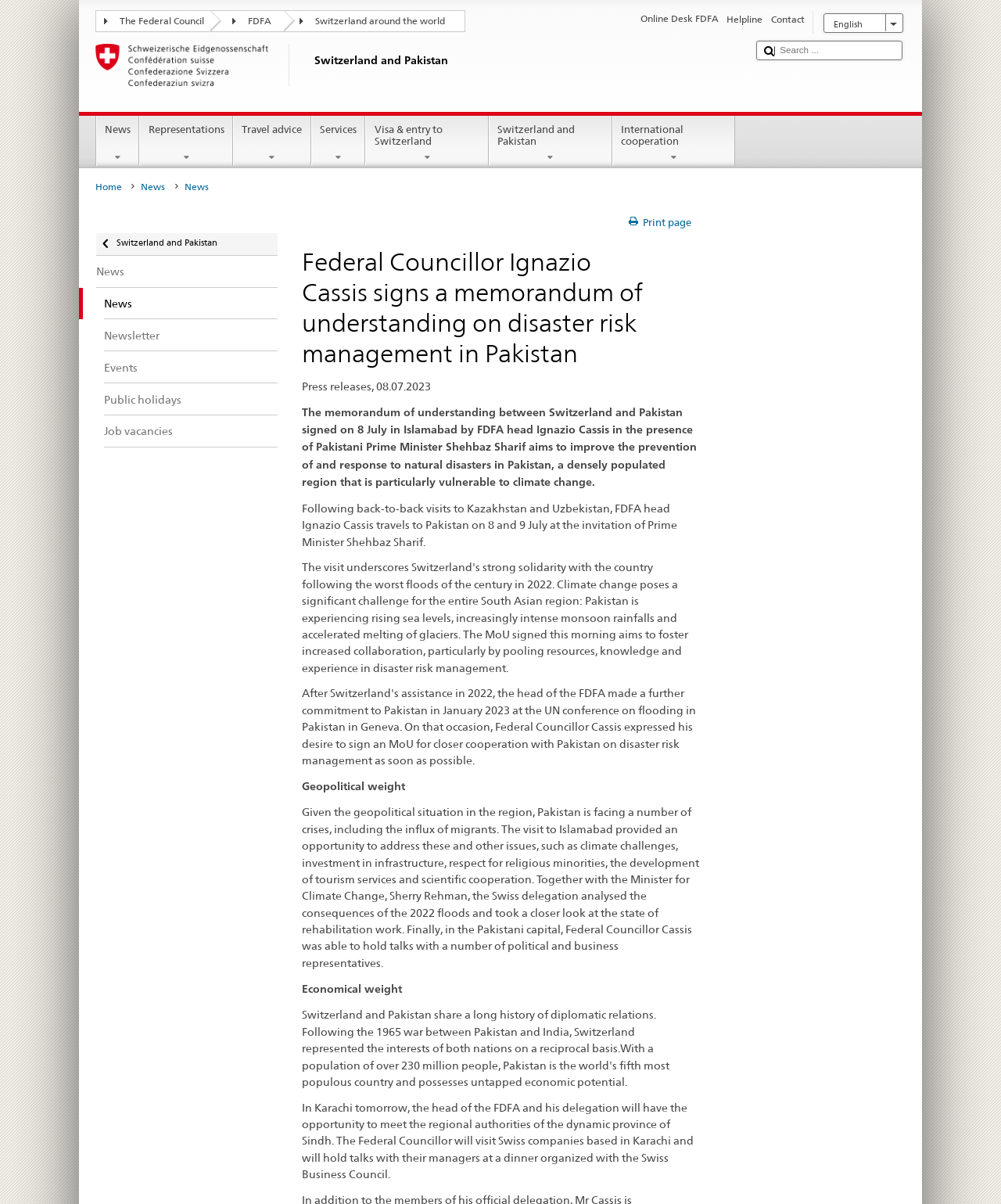Answer succinctly with a single word or phrase:
What is the location of the event described in the article?

Pakistan